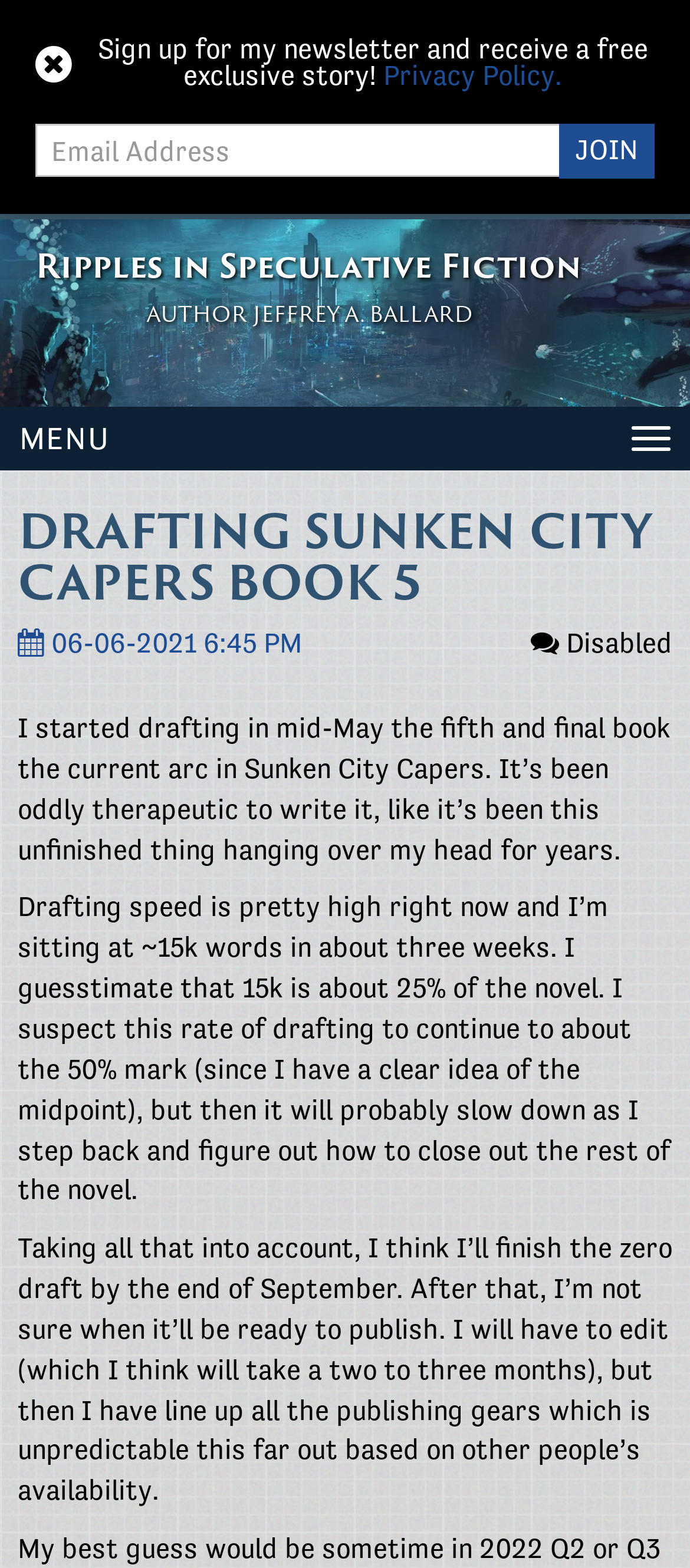How many weeks has the author been drafting?
Answer the question using a single word or phrase, according to the image.

Three weeks